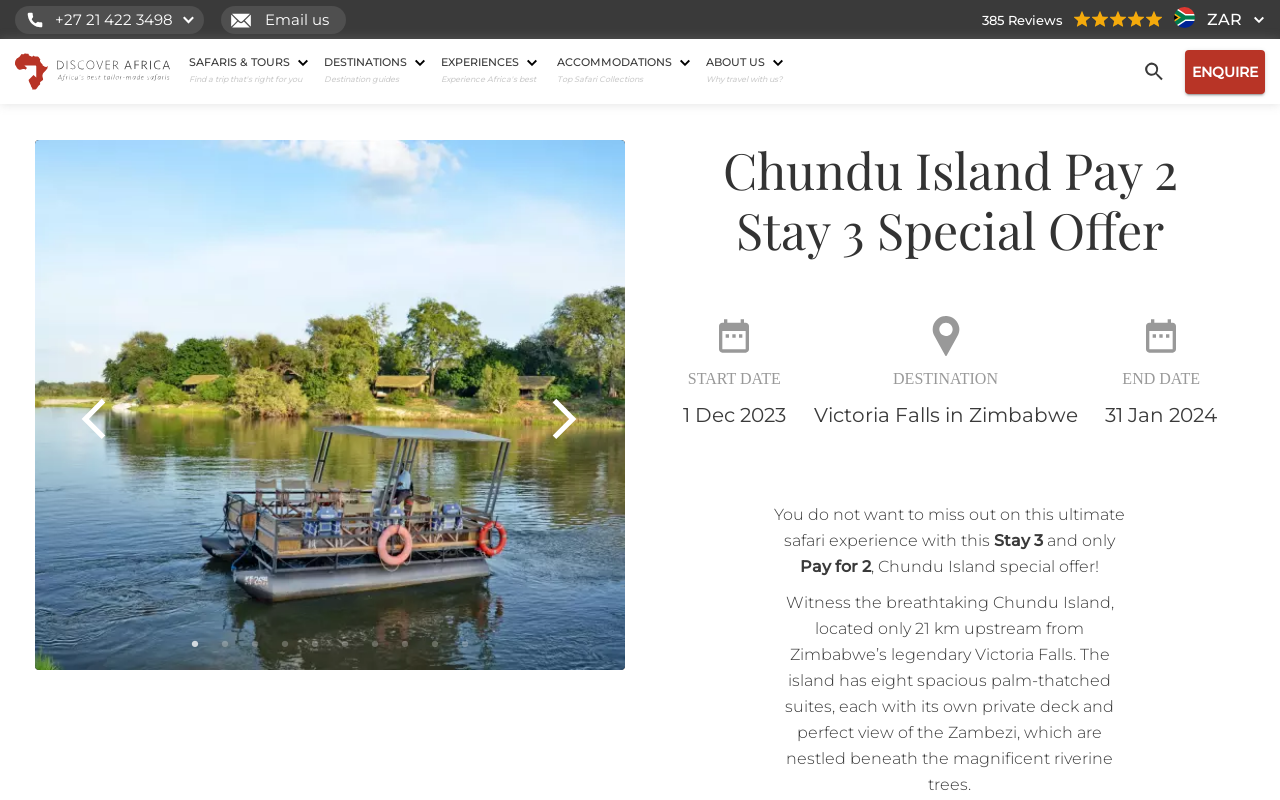Where is Chundu Island located?
Provide an in-depth and detailed explanation in response to the question.

According to the webpage, Chundu Island is located 21 km upstream from Zimbabwe's legendary Victoria Falls, and it has eight spacious palm-thatched suites with private decks and perfect views of the Zambezi River.